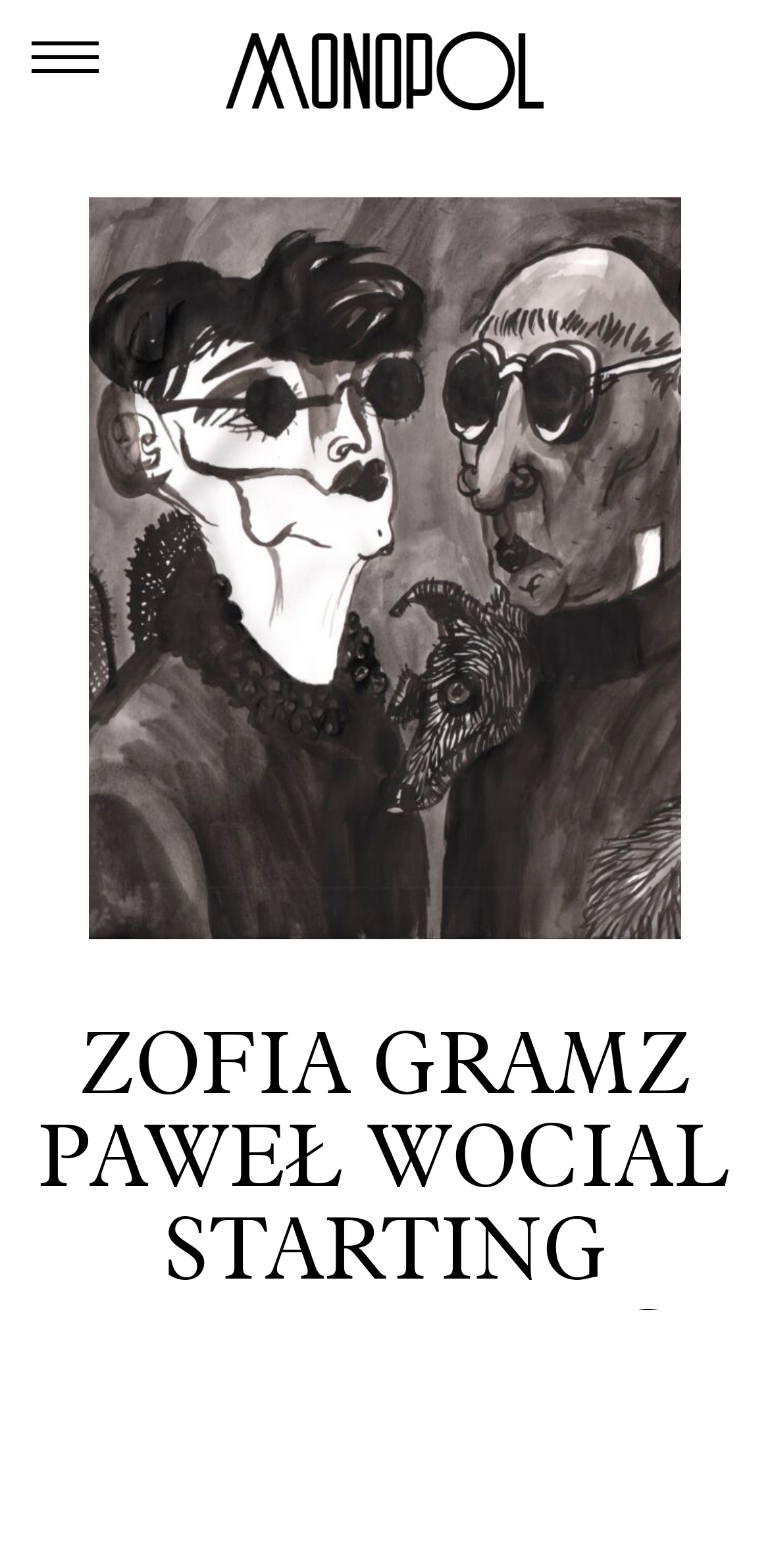What is the text on the image at the top?
Use the image to give a comprehensive and detailed response to the question.

The image at the top has an empty OCR text, which means it doesn't contain any readable text. Therefore, the answer is none.